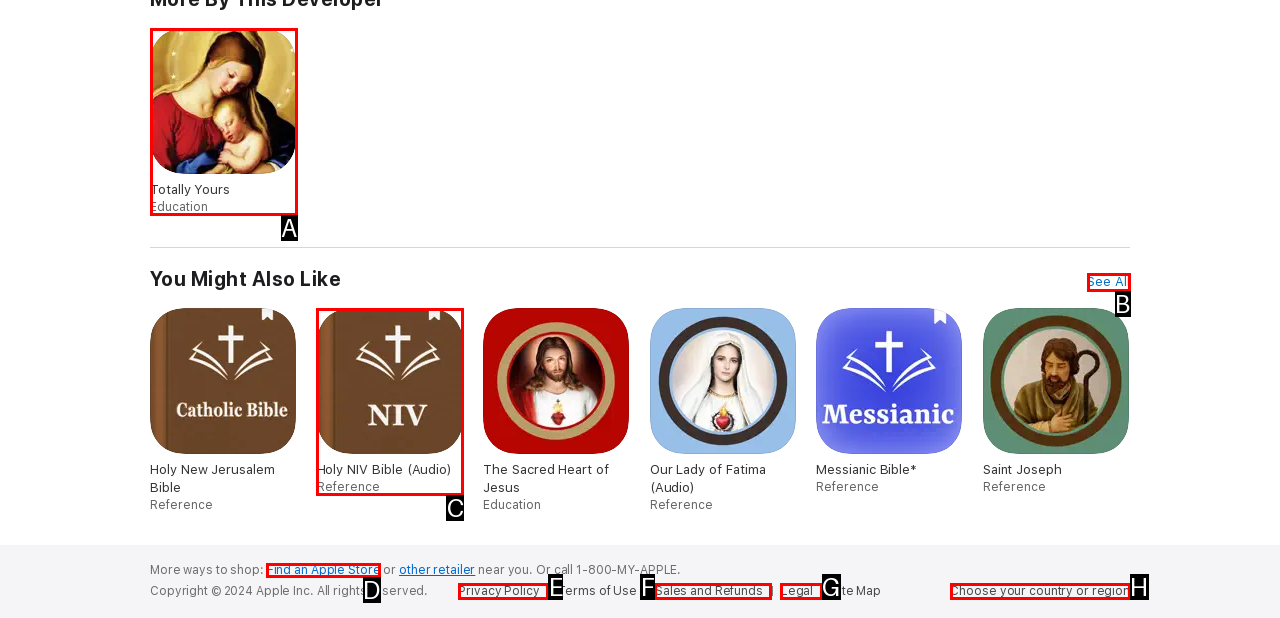Using the given description: Legal, identify the HTML element that corresponds best. Answer with the letter of the correct option from the available choices.

G